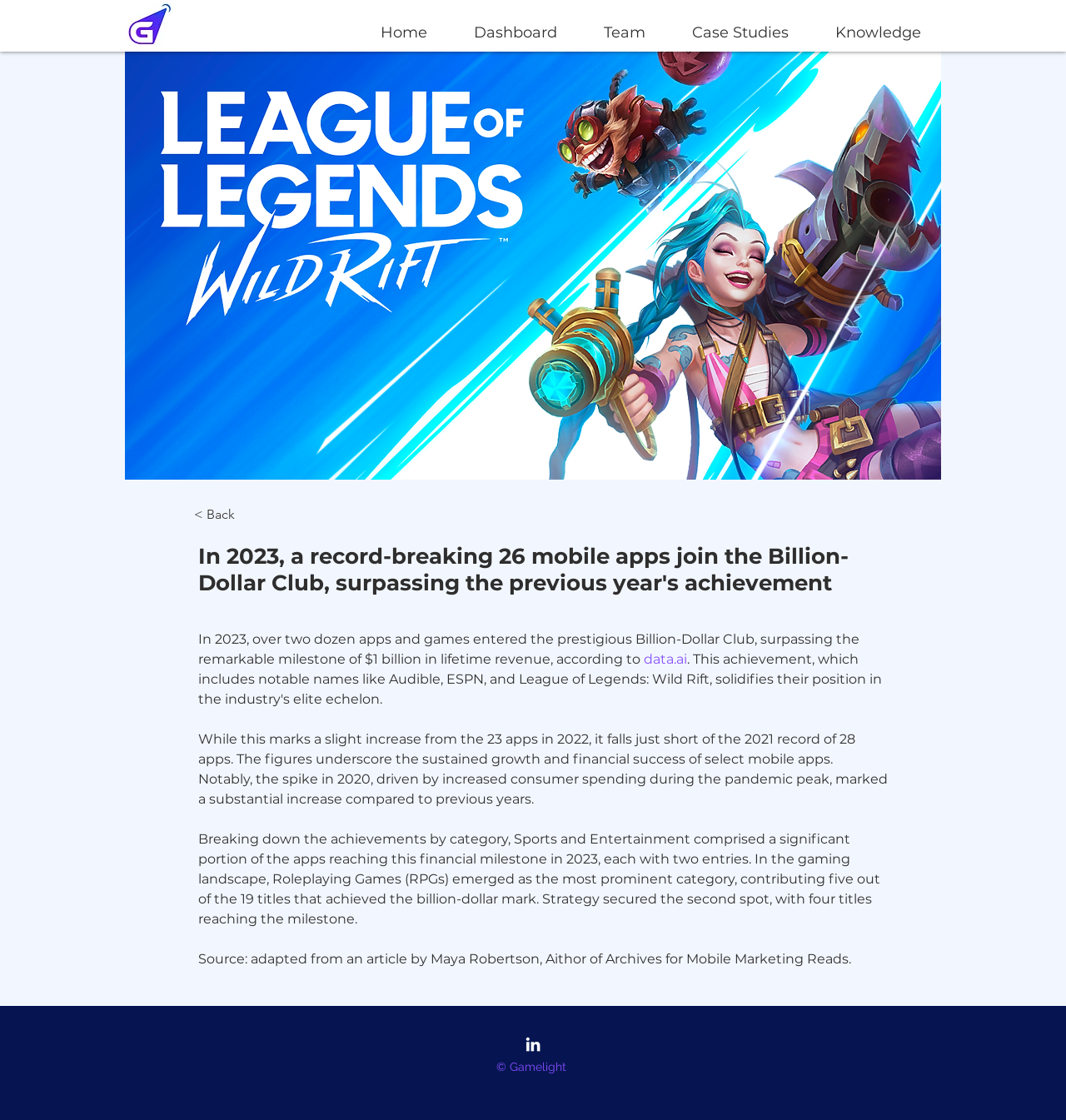Give the bounding box coordinates for this UI element: "Case Studies". The coordinates should be four float numbers between 0 and 1, arranged as [left, top, right, bottom].

[0.62, 0.006, 0.754, 0.039]